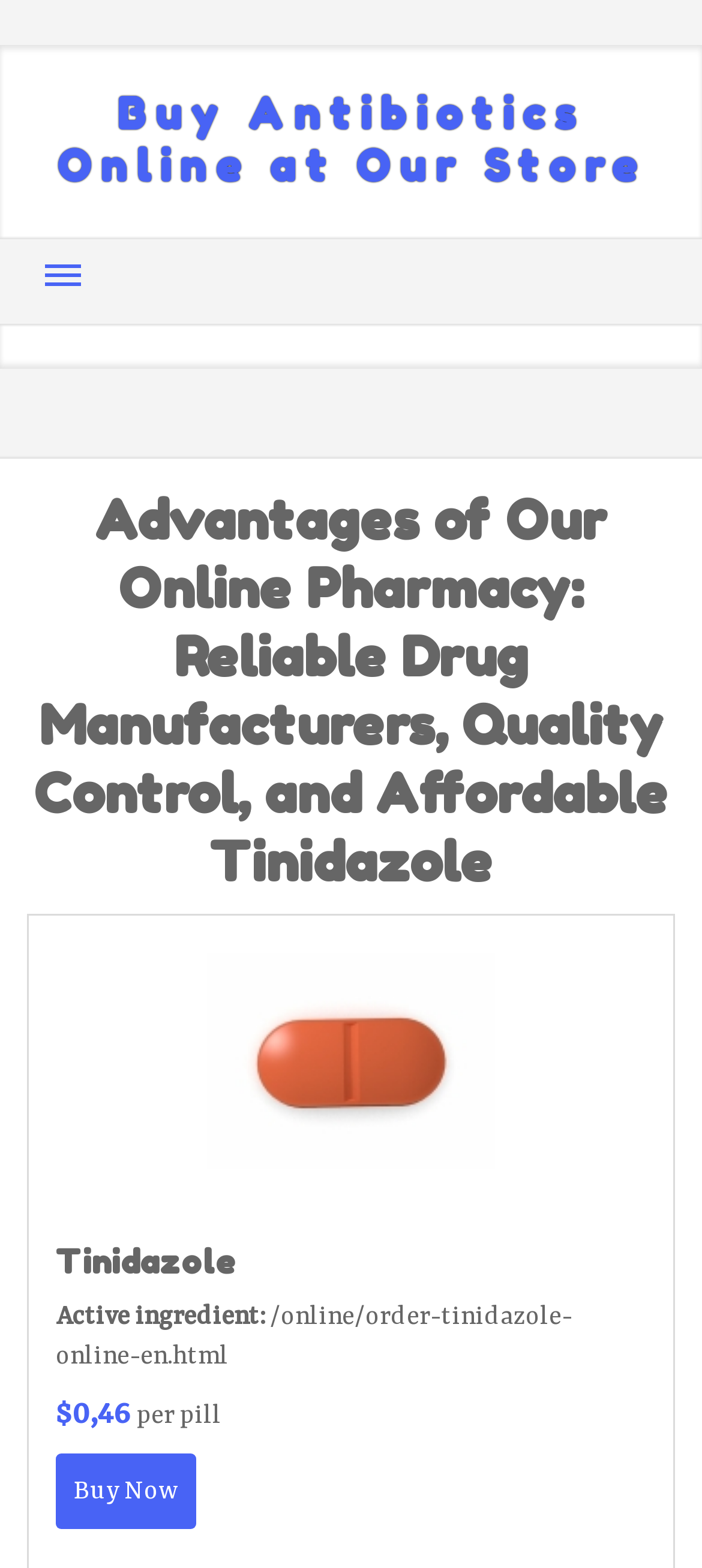What is the position of the 'Buy Now' link on the webpage?
Use the image to give a comprehensive and detailed response to the question.

I found the answer by looking at the bounding box coordinates of the 'Buy Now' link element. Its y1 and y2 coordinates are 0.927 and 0.975, respectively, which are larger than those of other elements. This suggests that the 'Buy Now' link is located at the bottom of the webpage.